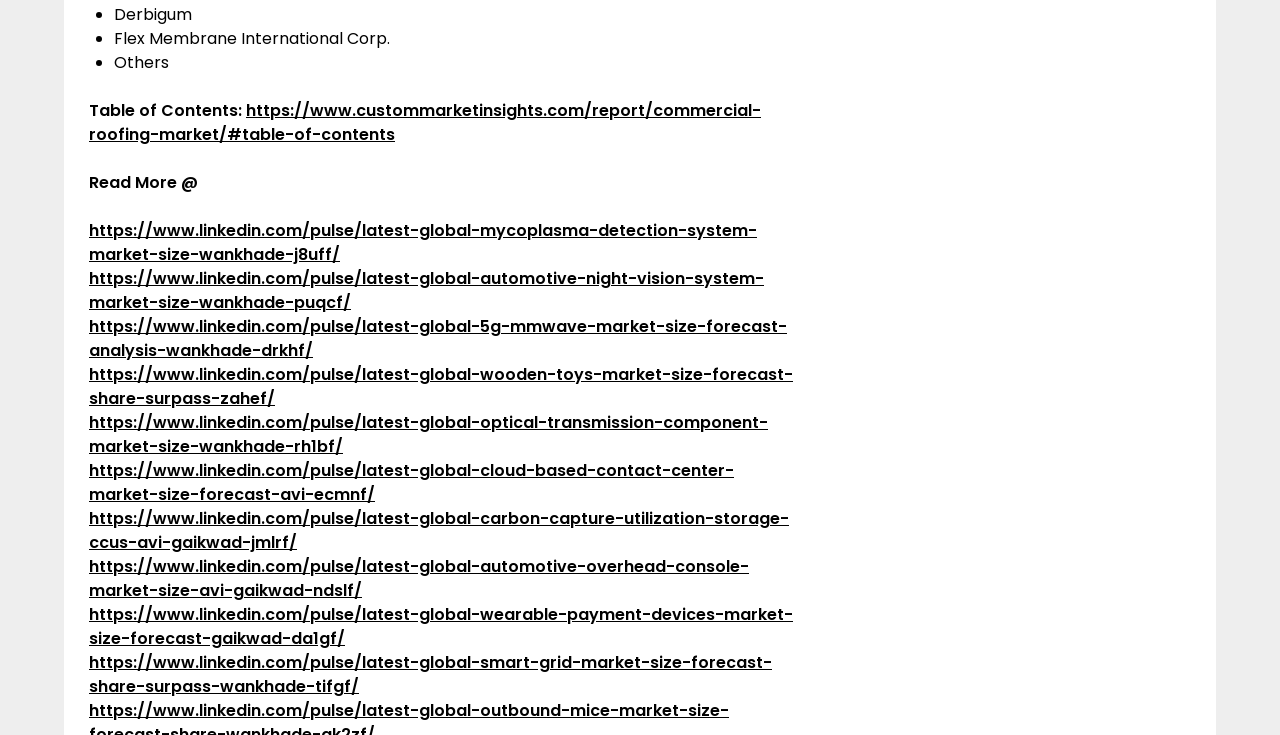What is the text above the first LinkedIn link?
We need a detailed and meticulous answer to the question.

The text above the first LinkedIn link is 'Read More @', which is a StaticText element with bounding box coordinates [0.07, 0.233, 0.155, 0.264]. It is located above the first LinkedIn link and serves as a header for the list of links.